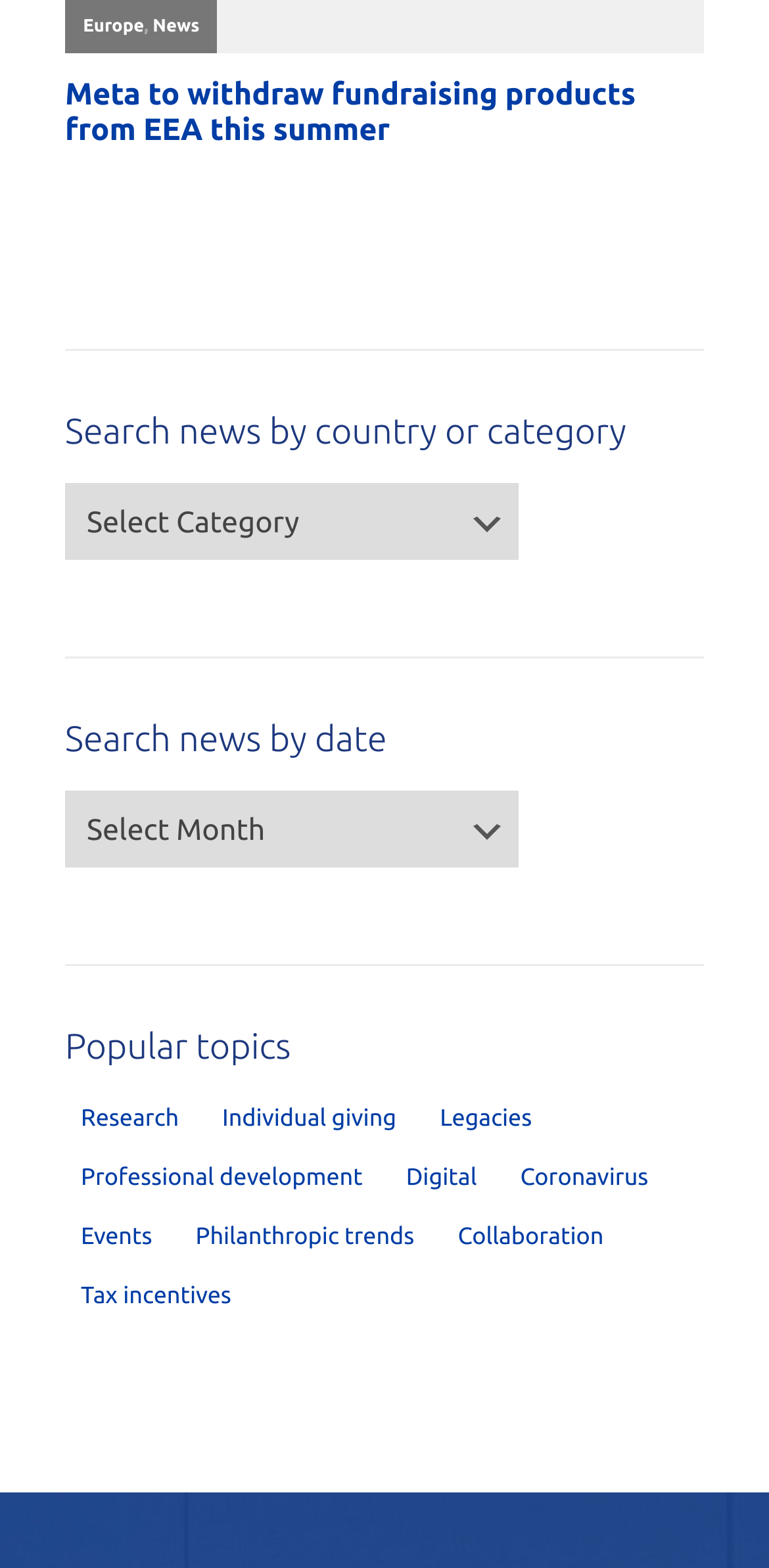Using floating point numbers between 0 and 1, provide the bounding box coordinates in the format (top-left x, top-left y, bottom-right x, bottom-right y). Locate the UI element described here: Individual giving

[0.268, 0.701, 0.536, 0.728]